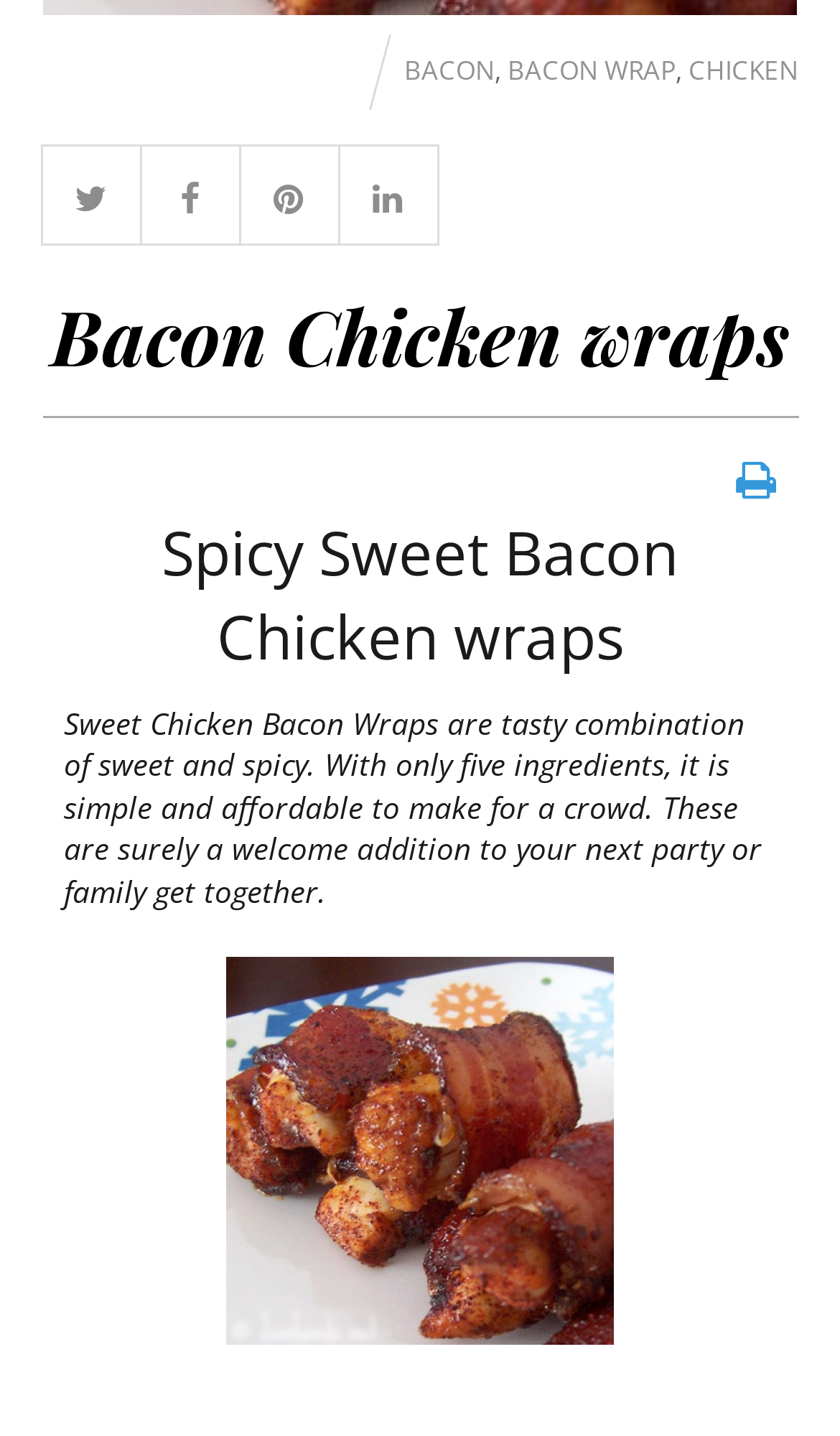Given the webpage screenshot and the description, determine the bounding box coordinates (top-left x, top-left y, bottom-right x, bottom-right y) that define the location of the UI element matching this description: Art Services & Contact Us

None